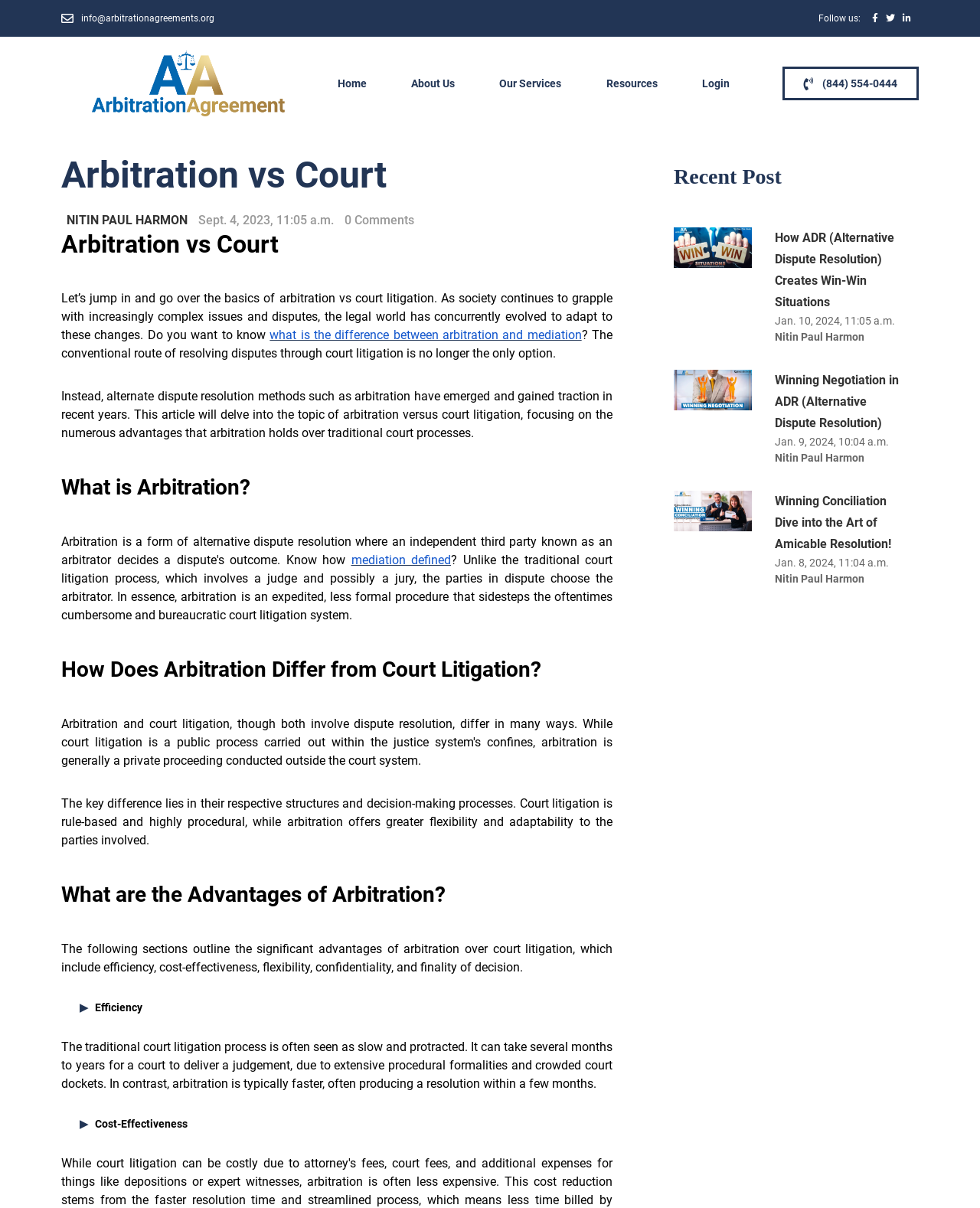Please identify the bounding box coordinates of the clickable area that will allow you to execute the instruction: "Visit the 'Our Services' page".

[0.51, 0.064, 0.573, 0.074]